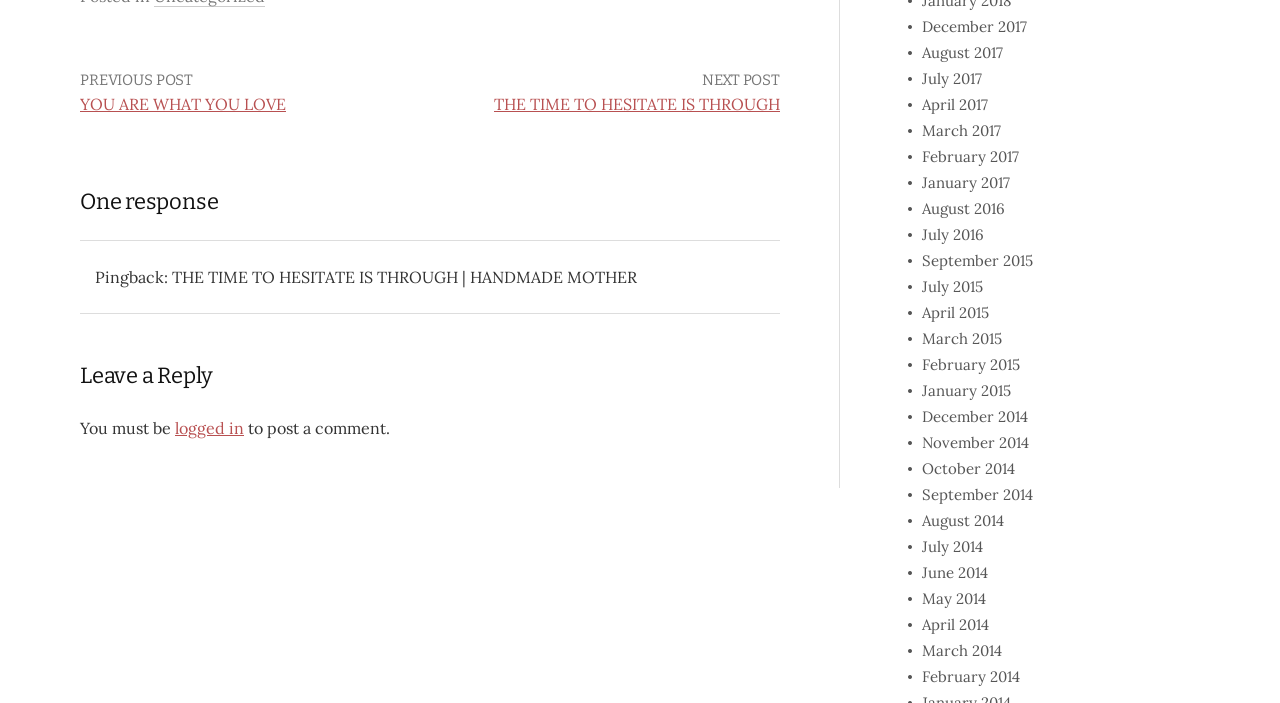Identify the bounding box coordinates of the area that should be clicked in order to complete the given instruction: "Click on the 'December 2017' link". The bounding box coordinates should be four float numbers between 0 and 1, i.e., [left, top, right, bottom].

[0.72, 0.024, 0.802, 0.051]